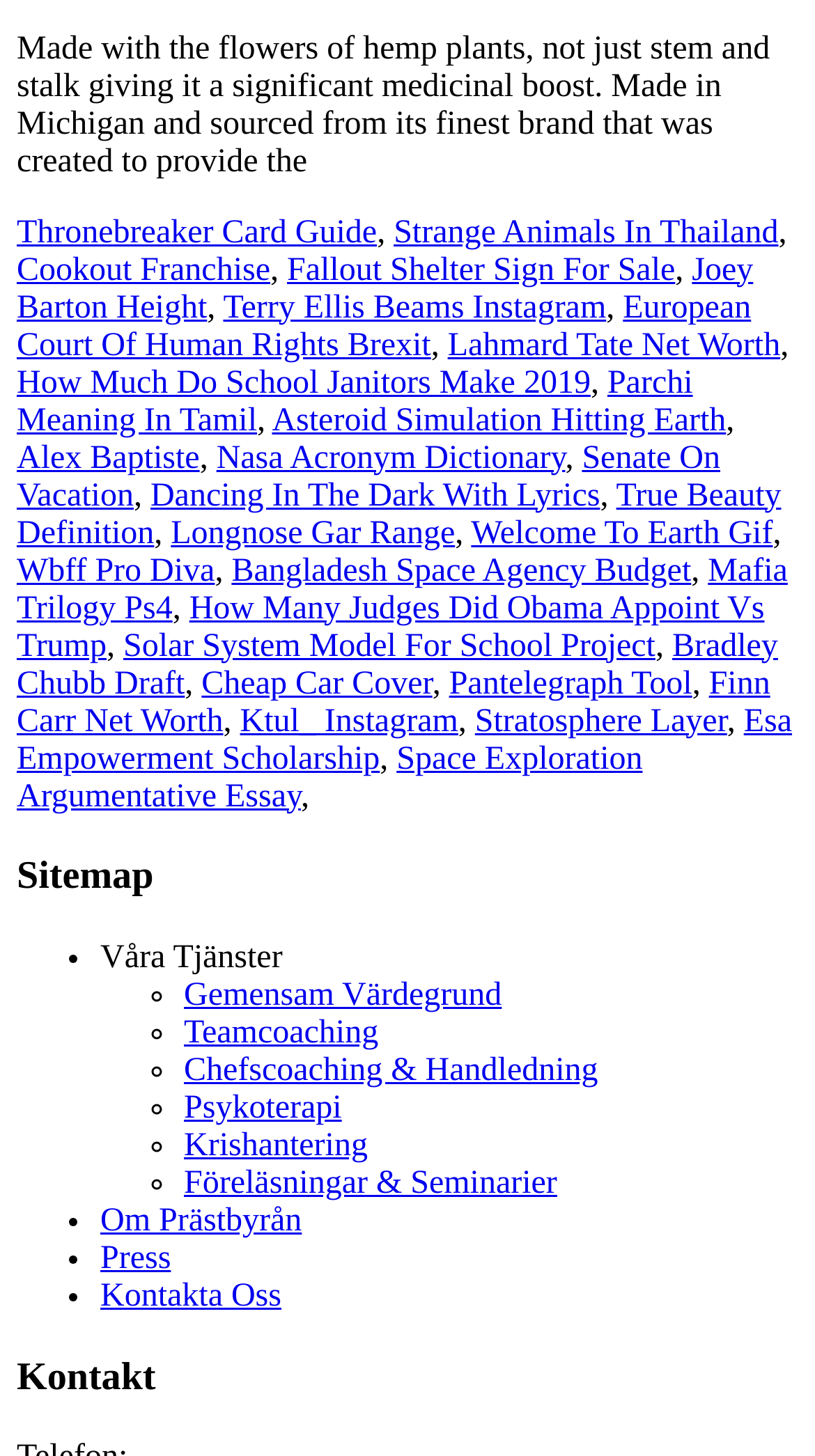What is the topic of the first link?
Refer to the screenshot and deliver a thorough answer to the question presented.

The first link on the webpage is 'Thronebreaker Card Guide', which suggests that the topic of this link is related to a card game or guide.